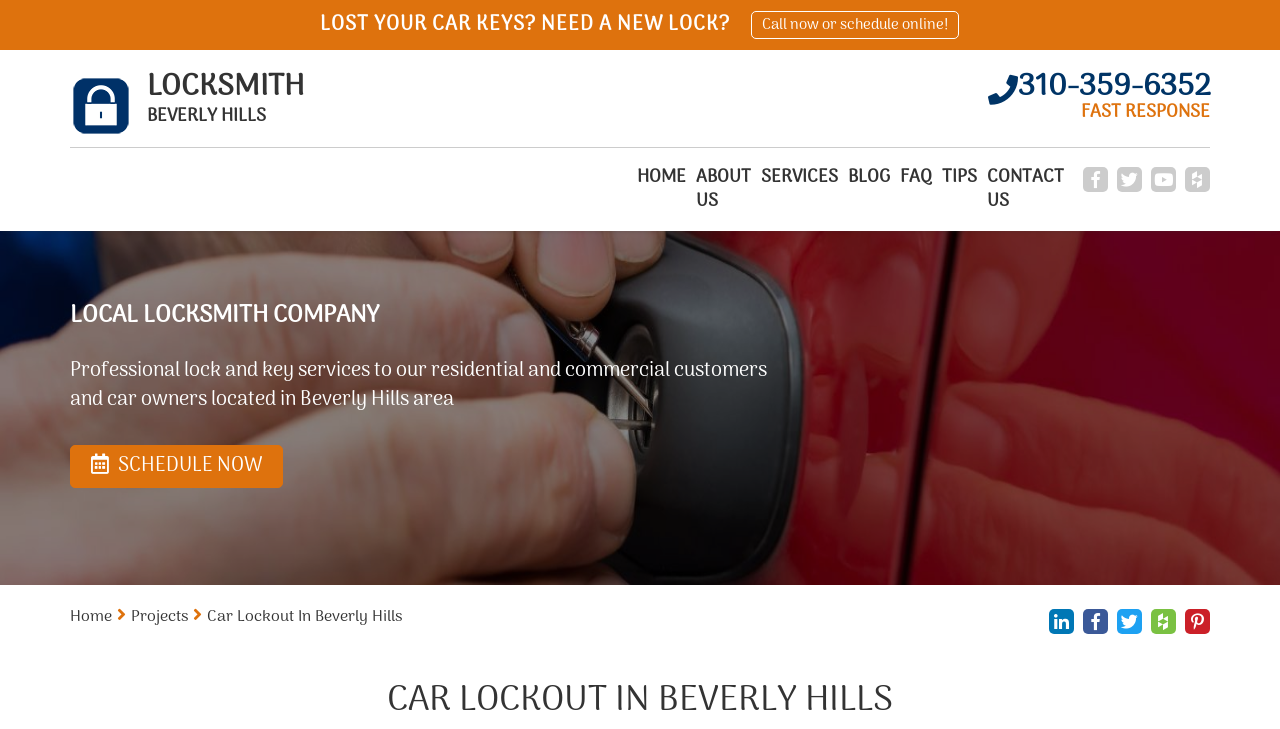What is the main service offered by this company?
Based on the content of the image, thoroughly explain and answer the question.

I inferred this by reading the static text element with the bounding box coordinates [0.055, 0.487, 0.599, 0.531], which mentions 'Professional lock and key services to our residential and commercial customers'.